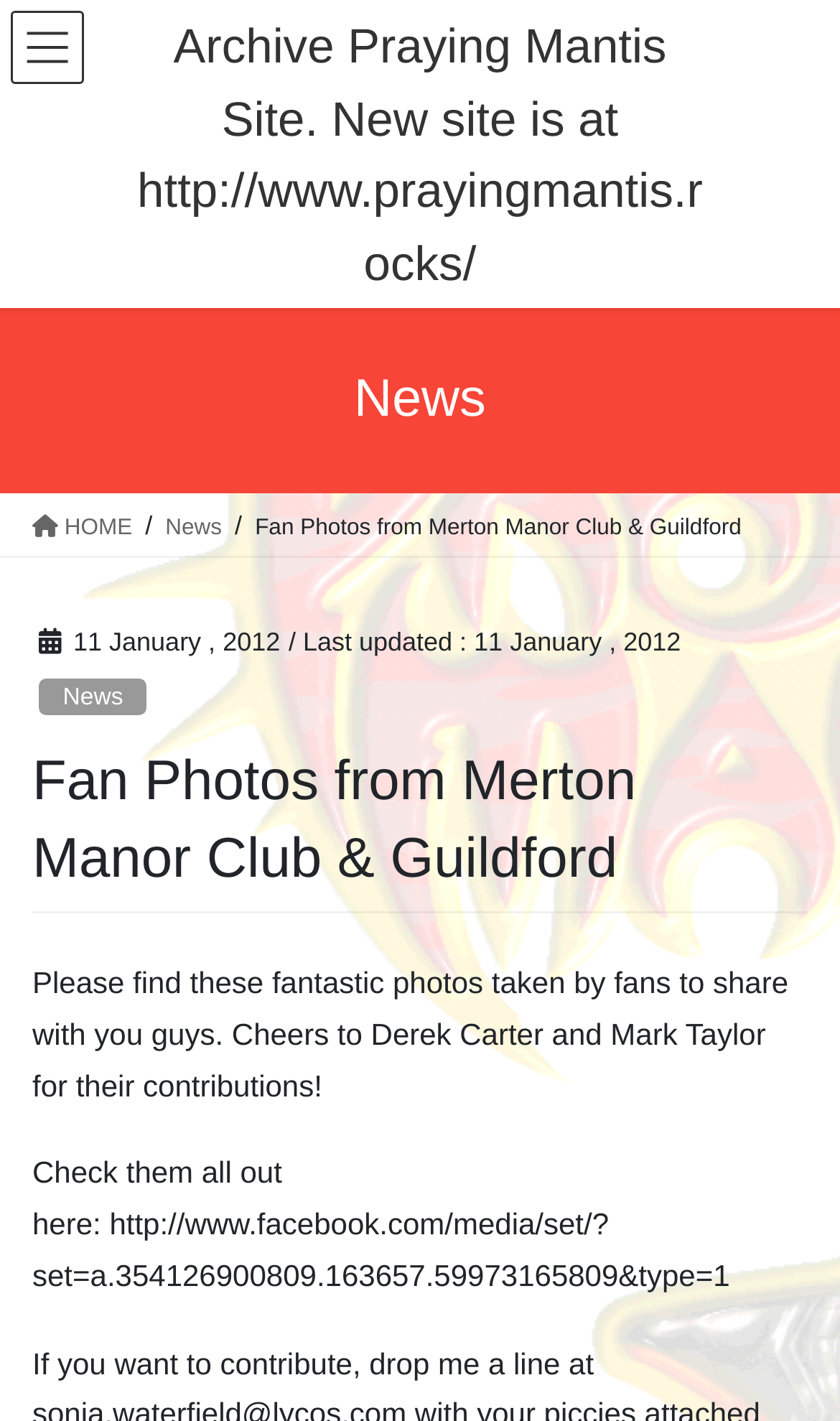Illustrate the webpage thoroughly, mentioning all important details.

The webpage is about fan photos from Merton Manor Club and Guildford, with an archive of the Praying Mantis site. At the top, there is a link to the new site, http://www.prayingmantis.rocks/. Below this, there are three links: "HOME", "News", and another "News" link. 

To the right of these links, the title "Fan Photos from Merton Manor Club & Guildford" is displayed. Below this title, there is a section with a header that contains the date "11 January, 2012" and the text "/ Last updated :". 

Within this section, there is a link to "News" and a heading with the same title as the webpage, "Fan Photos from Merton Manor Club & Guildford". 

Further down, there is a paragraph of text that explains the purpose of the page, thanking Derek Carter and Mark Taylor for their contributions. Below this, there is a link to a Facebook page where the photos can be viewed.